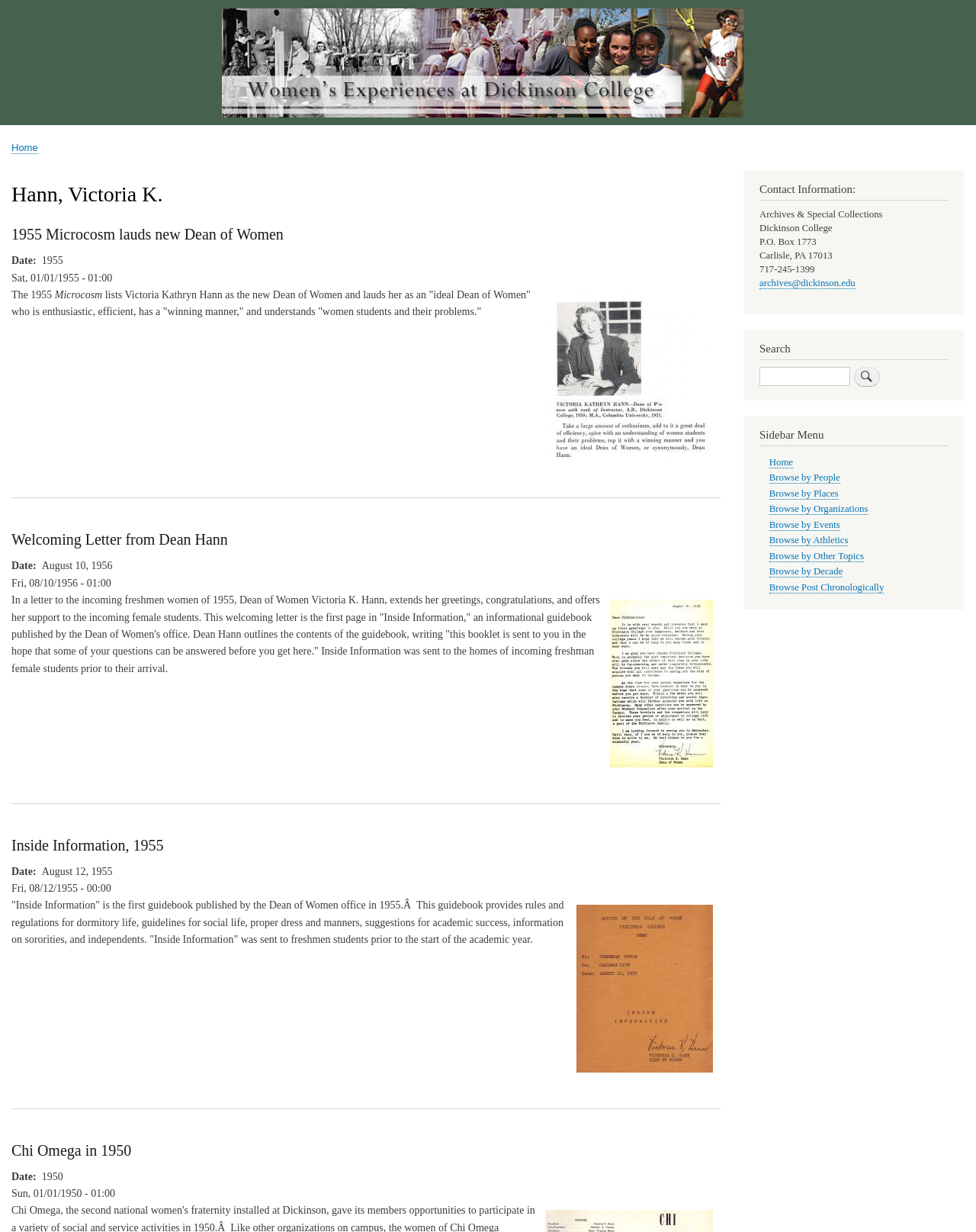Identify the bounding box coordinates of the region I need to click to complete this instruction: "Search for something".

[0.778, 0.298, 0.871, 0.314]